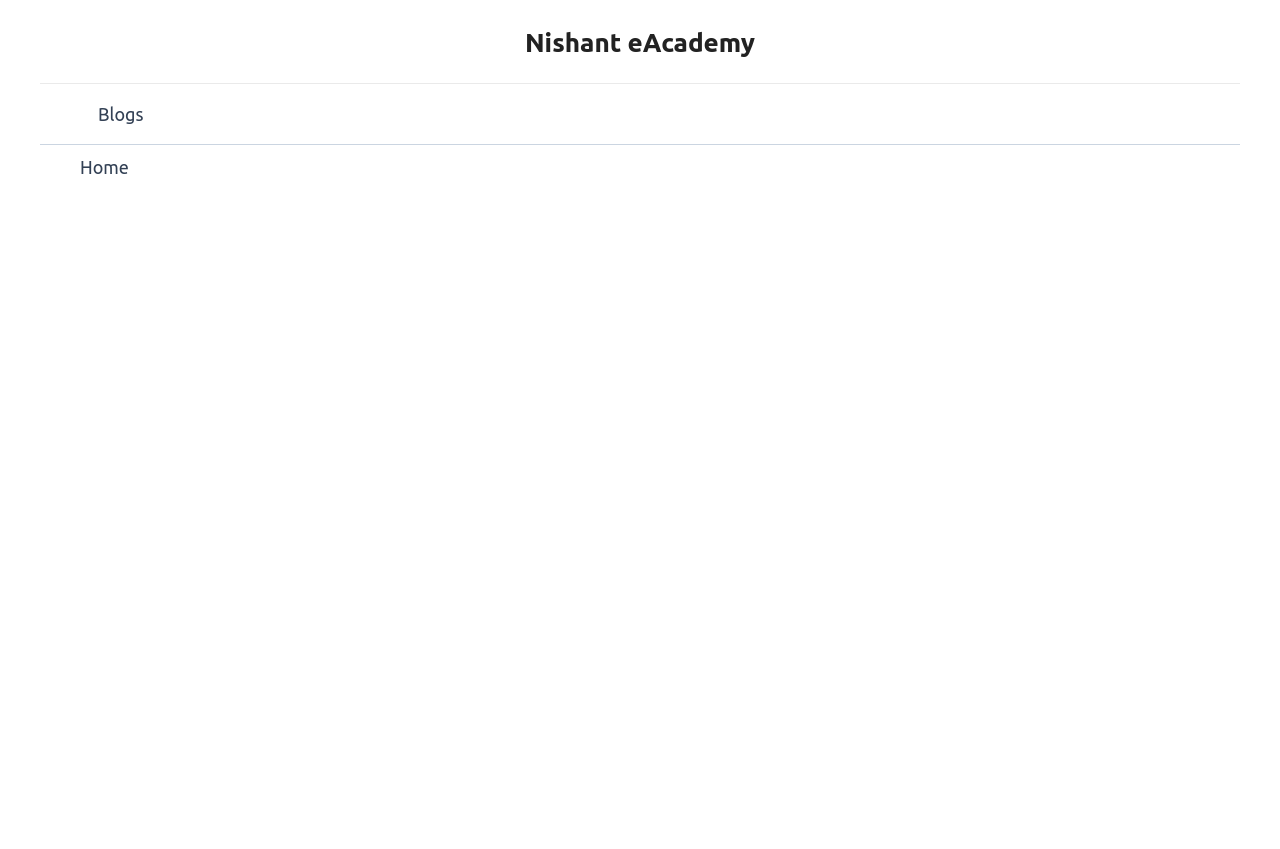Determine the bounding box for the UI element described here: "Nishant eAcademy".

[0.41, 0.033, 0.59, 0.067]